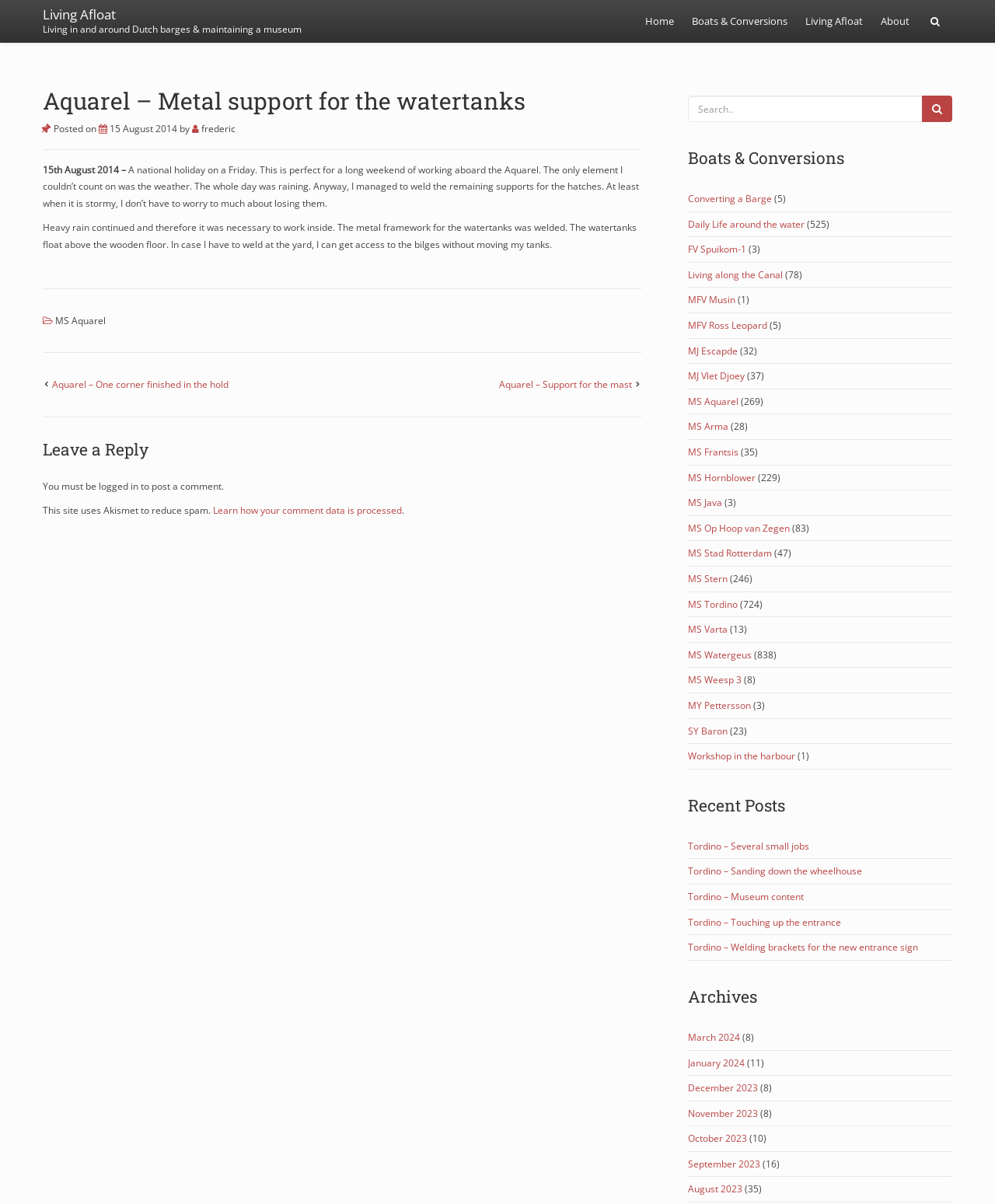What is the date of the post?
Refer to the image and give a detailed answer to the question.

The date of the post can be found in the text 'Posted on' followed by the date '15 August 2014' which is located below the title of the article.